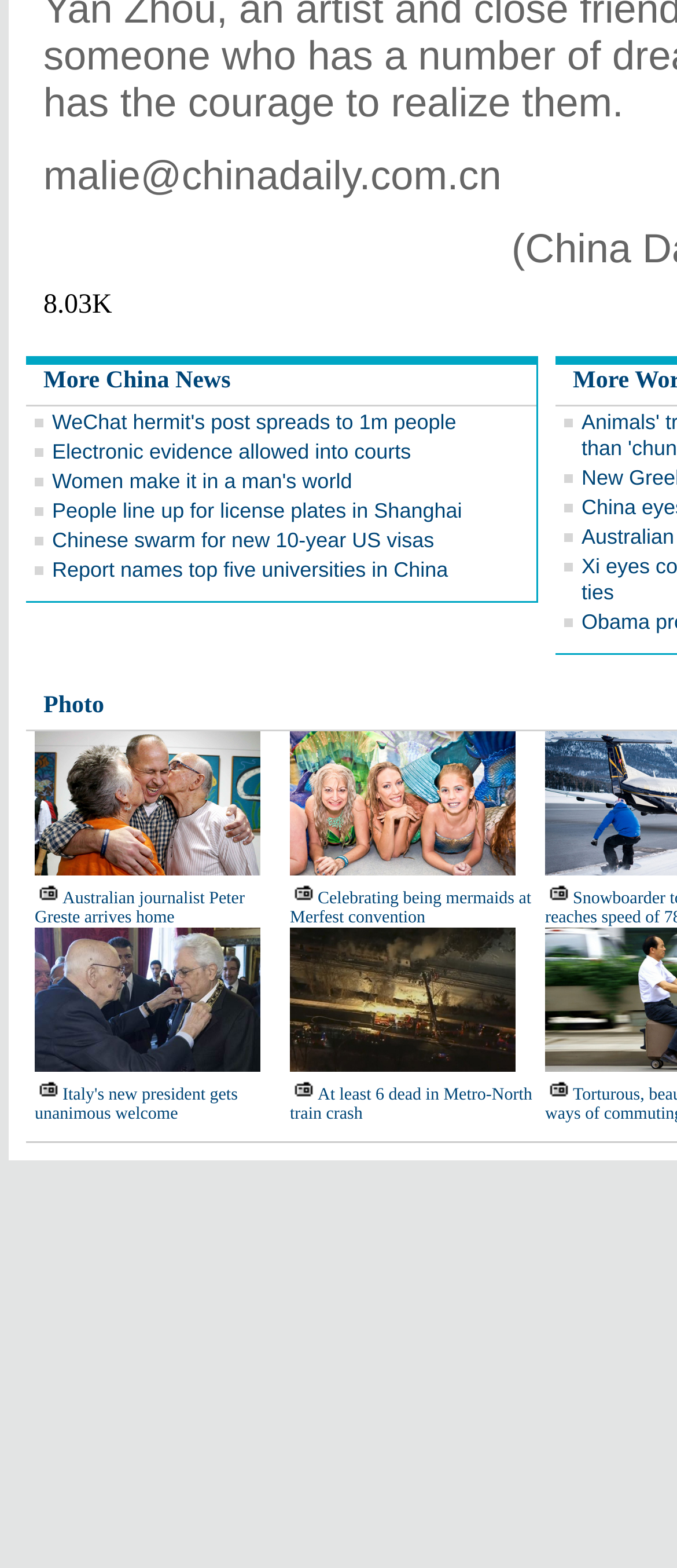Find the UI element described as: "Electronic evidence allowed into courts" and predict its bounding box coordinates. Ensure the coordinates are four float numbers between 0 and 1, [left, top, right, bottom].

[0.077, 0.28, 0.607, 0.296]